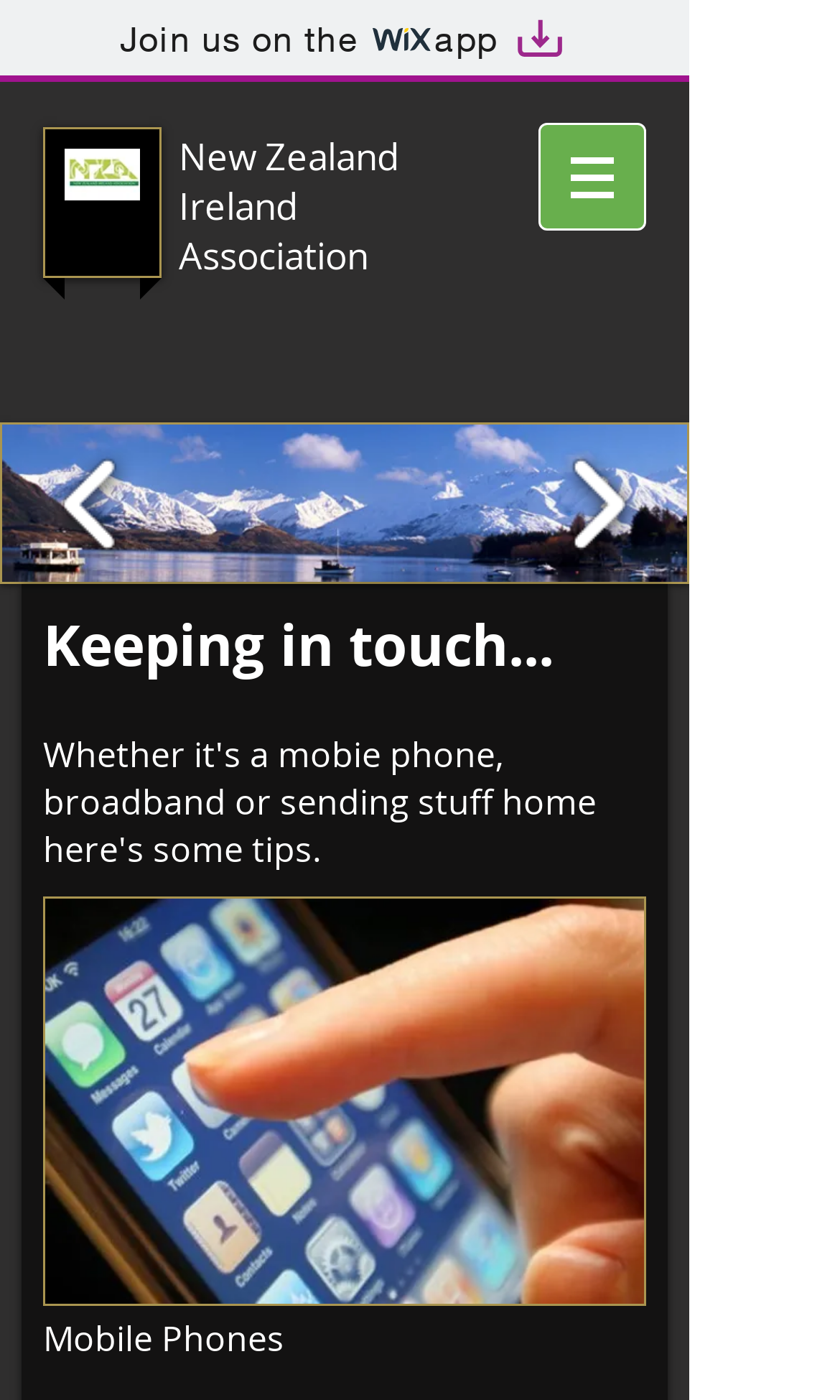Predict the bounding box of the UI element that fits this description: "Join us on the app".

[0.0, 0.0, 0.821, 0.058]